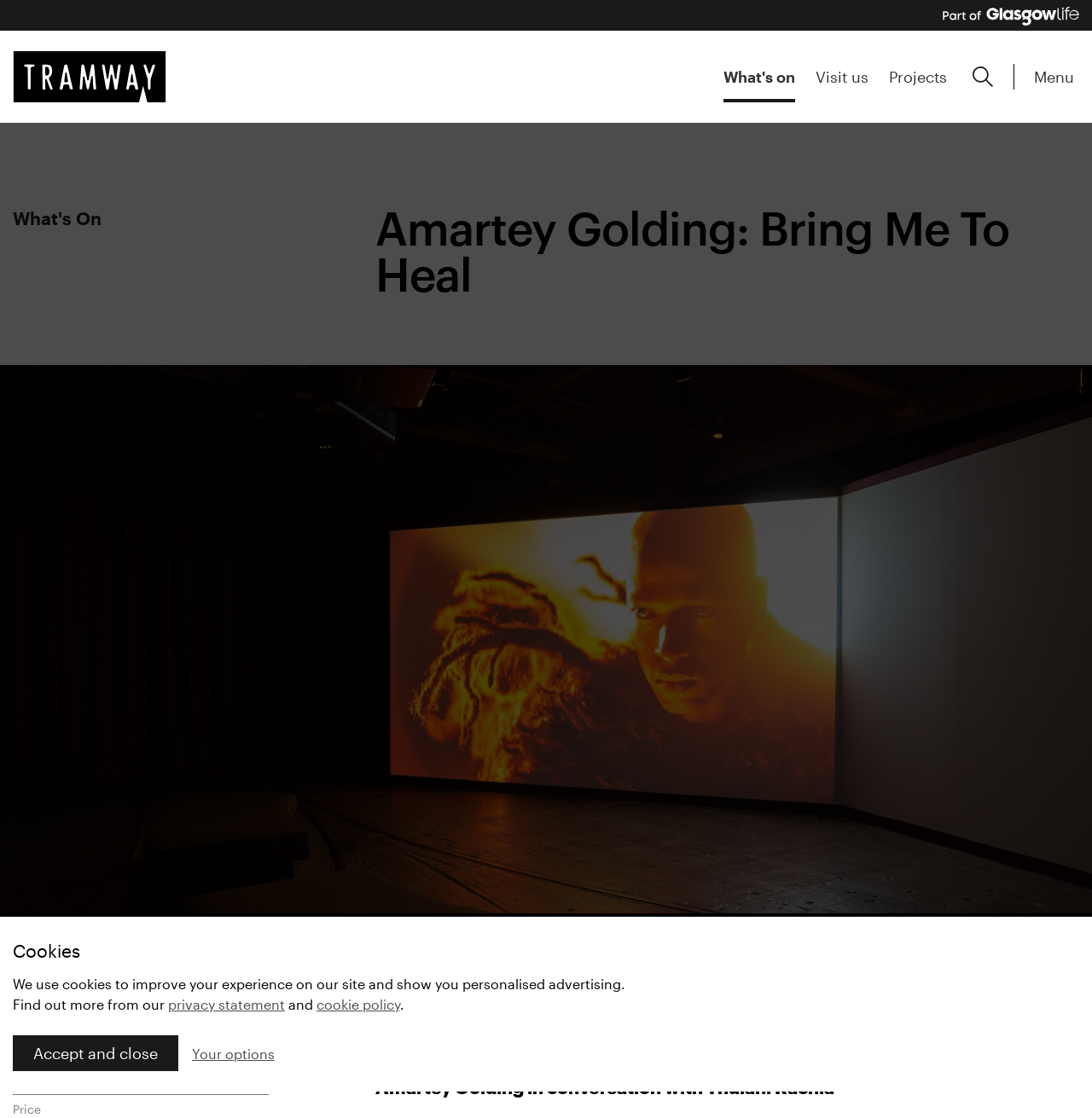Kindly determine the bounding box coordinates for the area that needs to be clicked to execute this instruction: "View What's on".

[0.662, 0.049, 0.728, 0.088]